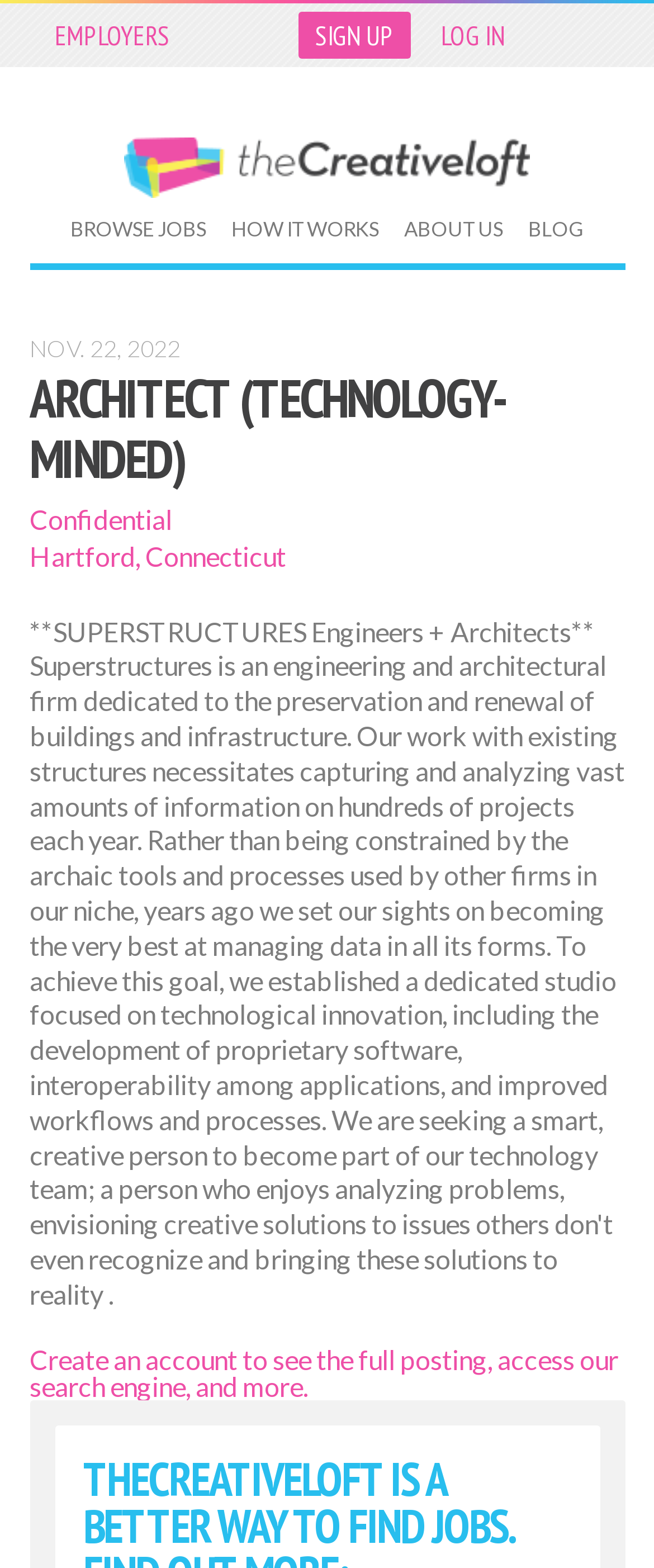What is the date of the job posting?
Based on the visual, give a brief answer using one word or a short phrase.

NOV. 22, 2022